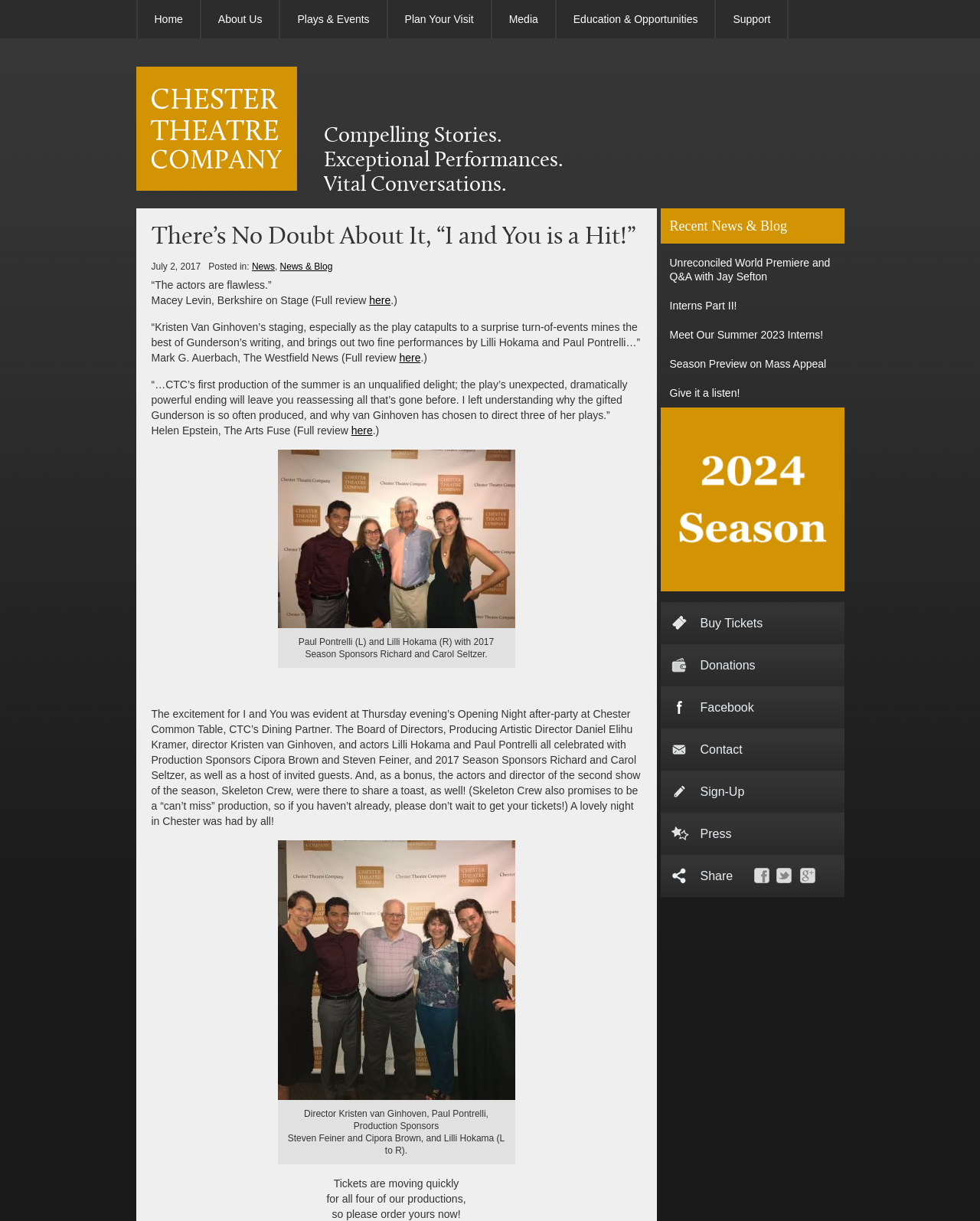Please predict the bounding box coordinates of the element's region where a click is necessary to complete the following instruction: "Click on Home". The coordinates should be represented by four float numbers between 0 and 1, i.e., [left, top, right, bottom].

[0.14, 0.0, 0.205, 0.031]